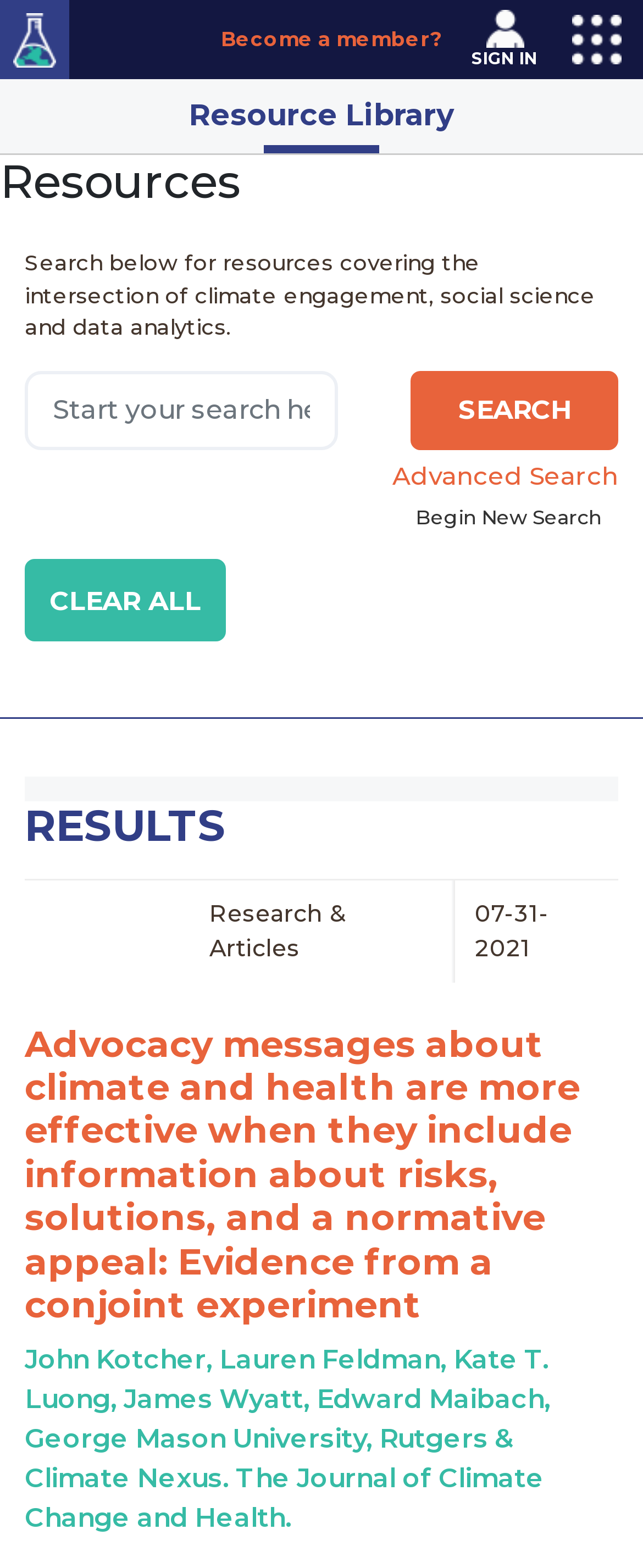Please provide a detailed answer to the question below based on the screenshot: 
How many navigation links are available in the top menu?

Upon examining the top menu, I found two navigation links: 'Home' and 'Log In'. These links are likely used to navigate to different sections of the website.